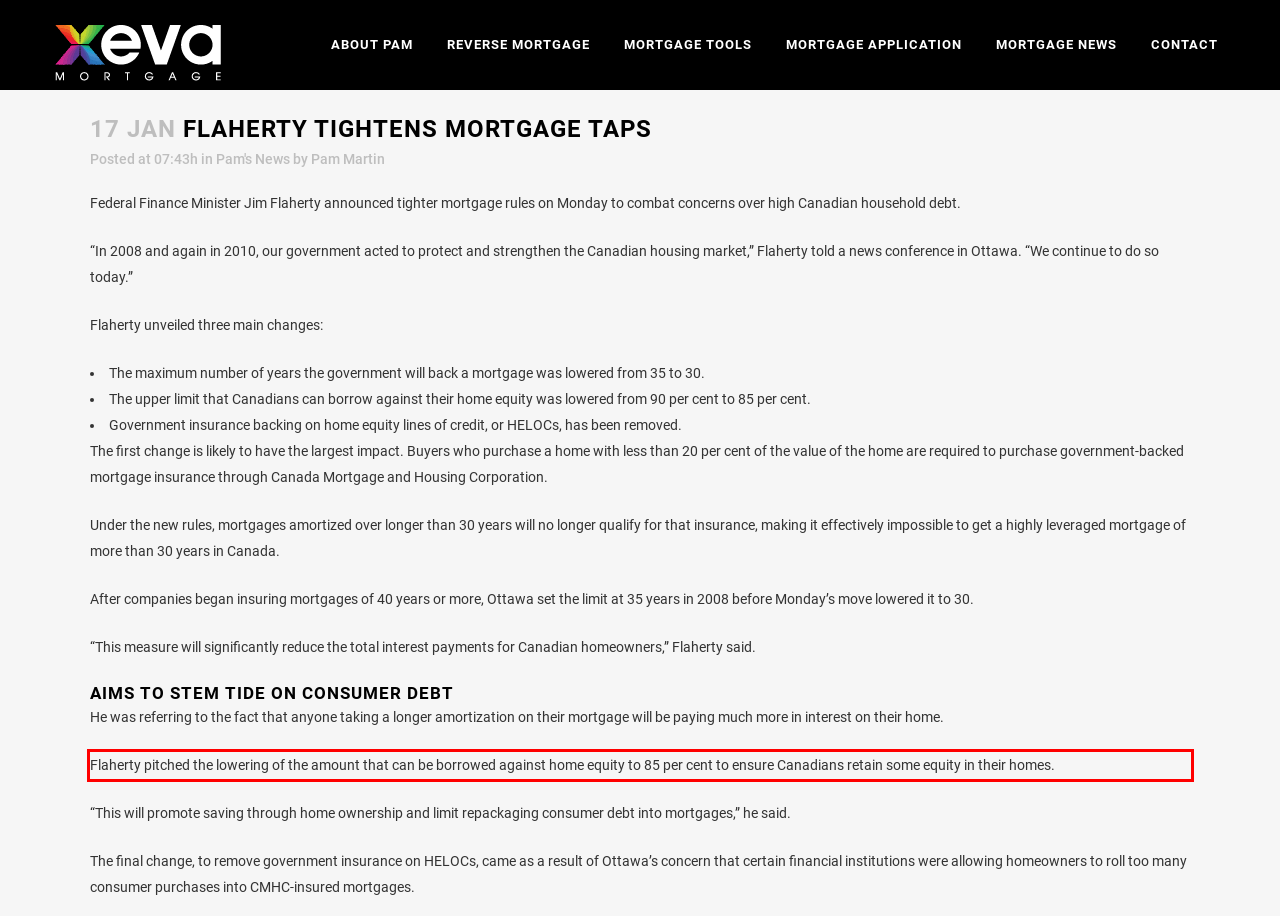Given a webpage screenshot, locate the red bounding box and extract the text content found inside it.

Flaherty pitched the lowering of the amount that can be borrowed against home equity to 85 per cent to ensure Canadians retain some equity in their homes.